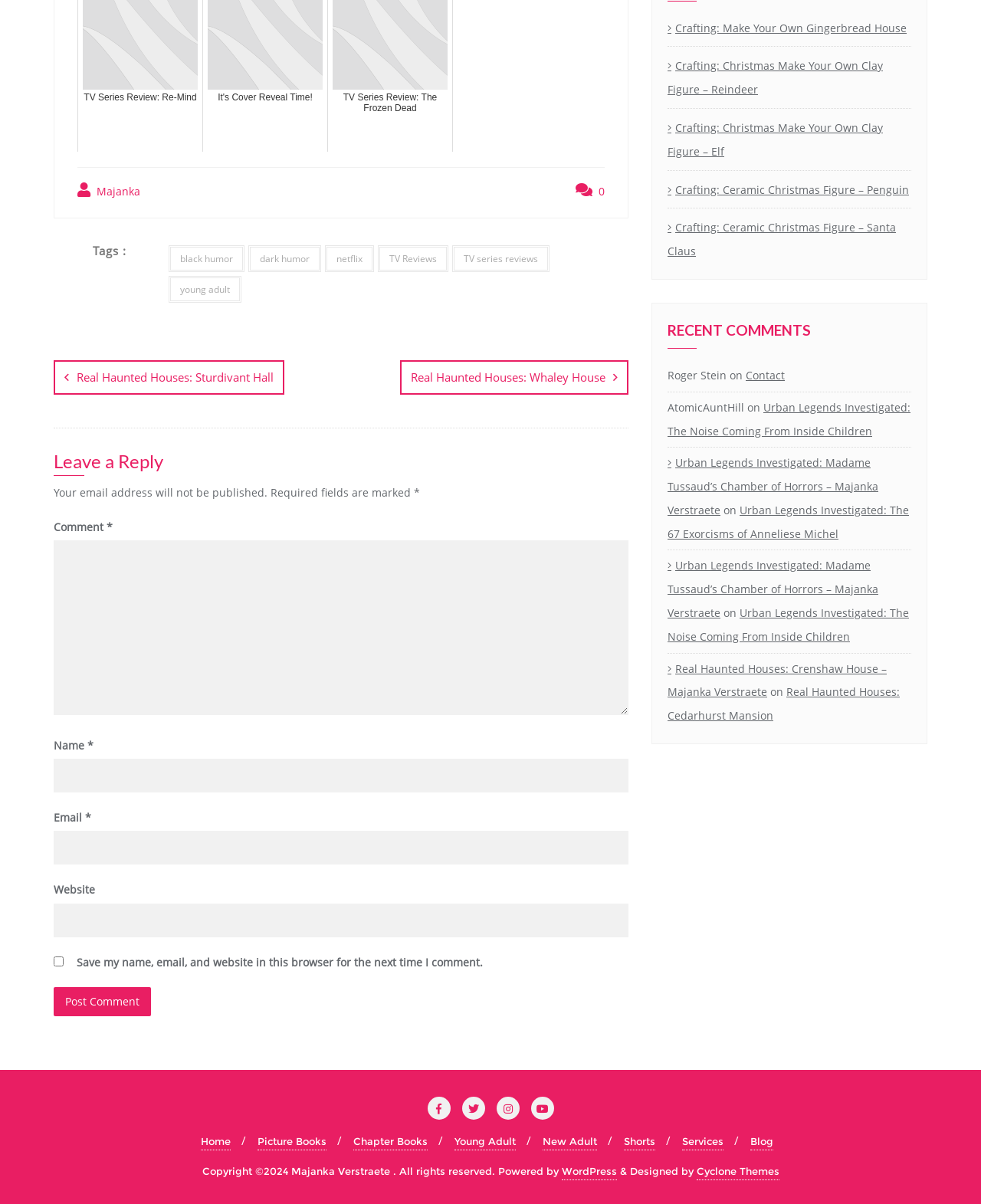Provide the bounding box coordinates for the specified HTML element described in this description: "Cyclone Themes". The coordinates should be four float numbers ranging from 0 to 1, in the format [left, top, right, bottom].

[0.71, 0.966, 0.794, 0.98]